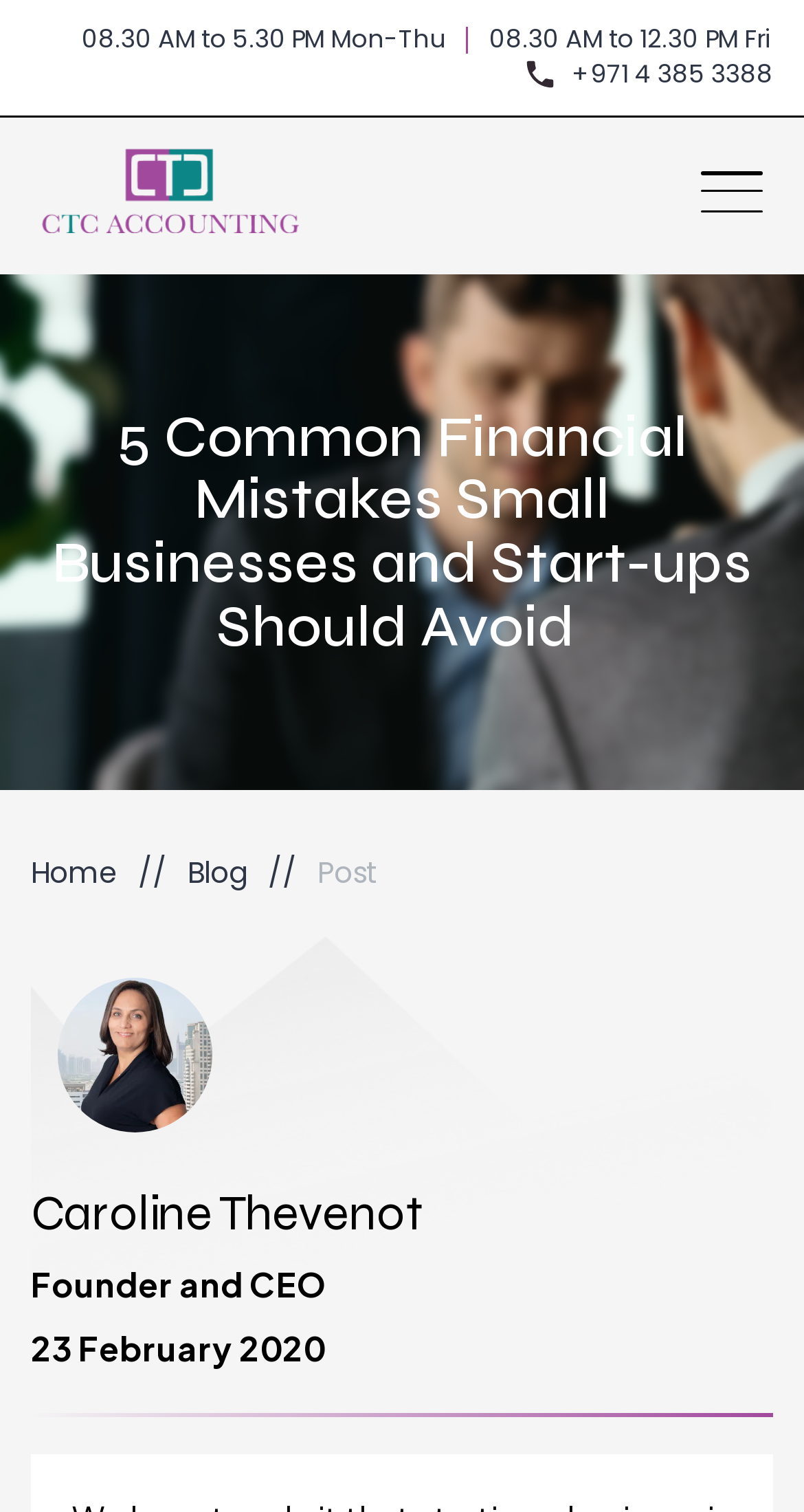What are the office hours on Monday to Thursday?
Refer to the screenshot and deliver a thorough answer to the question presented.

I found the office hours by looking at the StaticText element with the text '08.30 AM to 5.30 PM Mon-Thu' which indicates the office hours on Monday to Thursday.